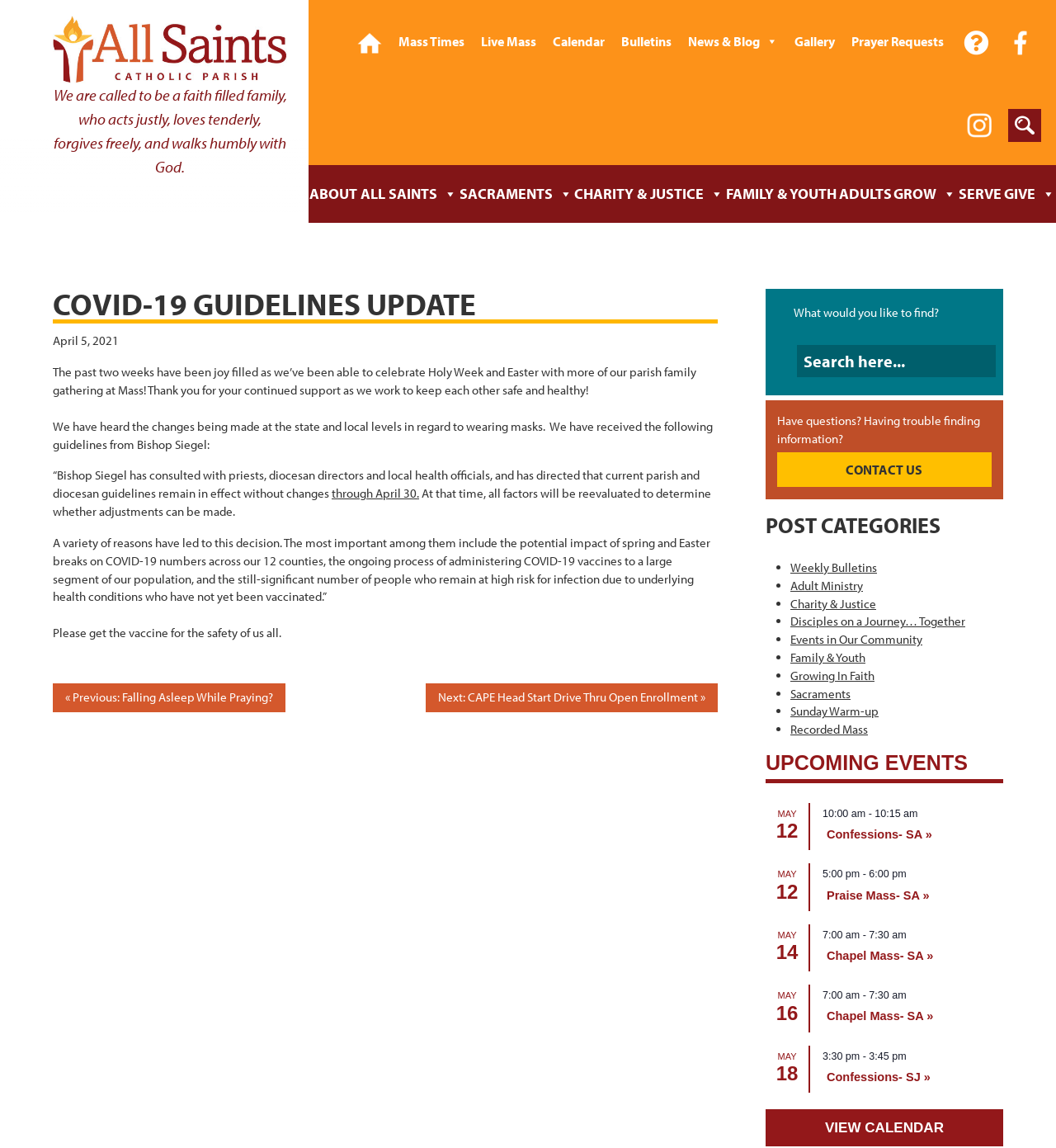Using the element description provided, determine the bounding box coordinates in the format (top-left x, top-left y, bottom-right x, bottom-right y). Ensure that all values are floating point numbers between 0 and 1. Element description: DNF GRVL 2023

None